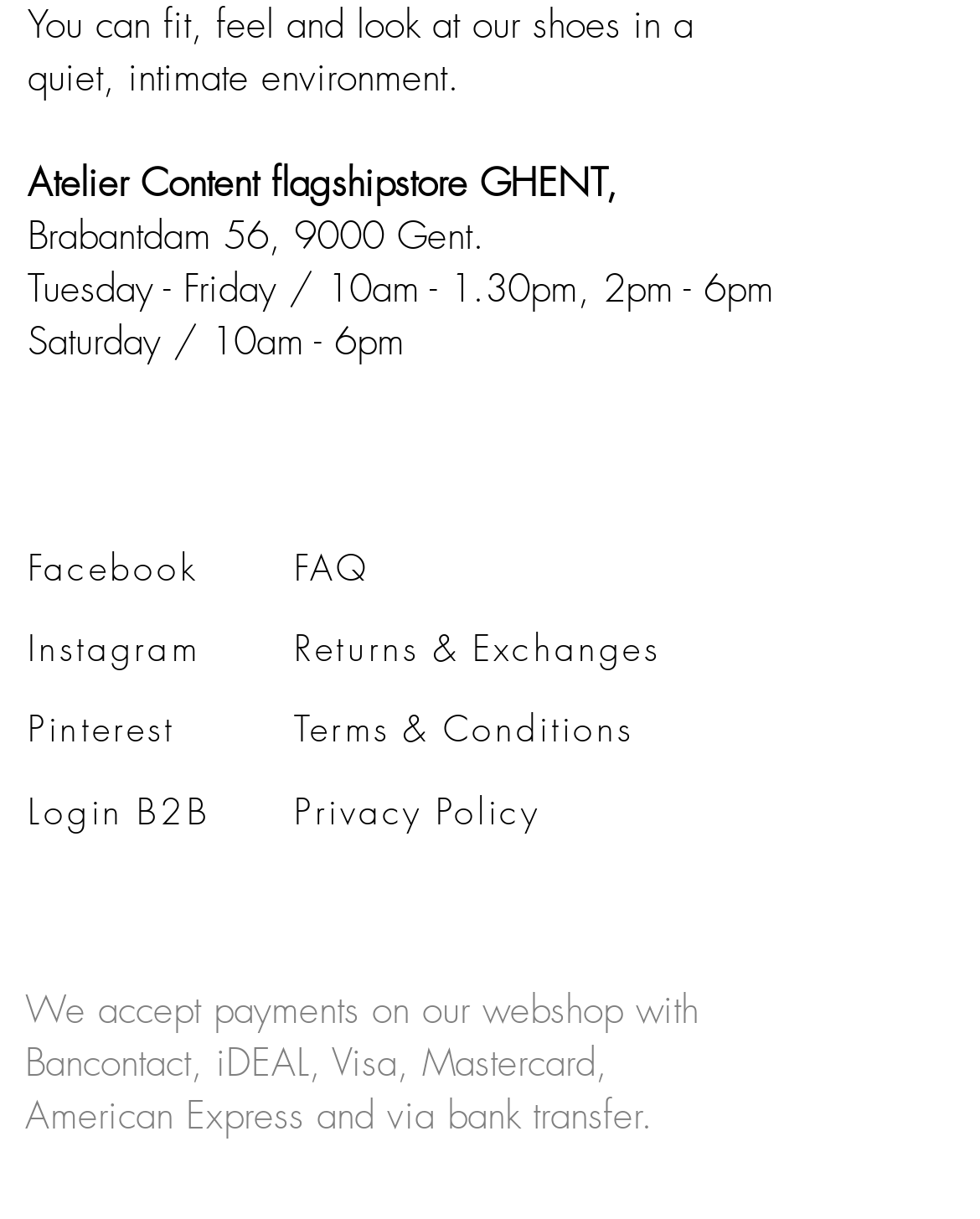Identify the bounding box of the HTML element described here: "parent_node: FROZBROZ". Provide the coordinates as four float numbers between 0 and 1: [left, top, right, bottom].

None